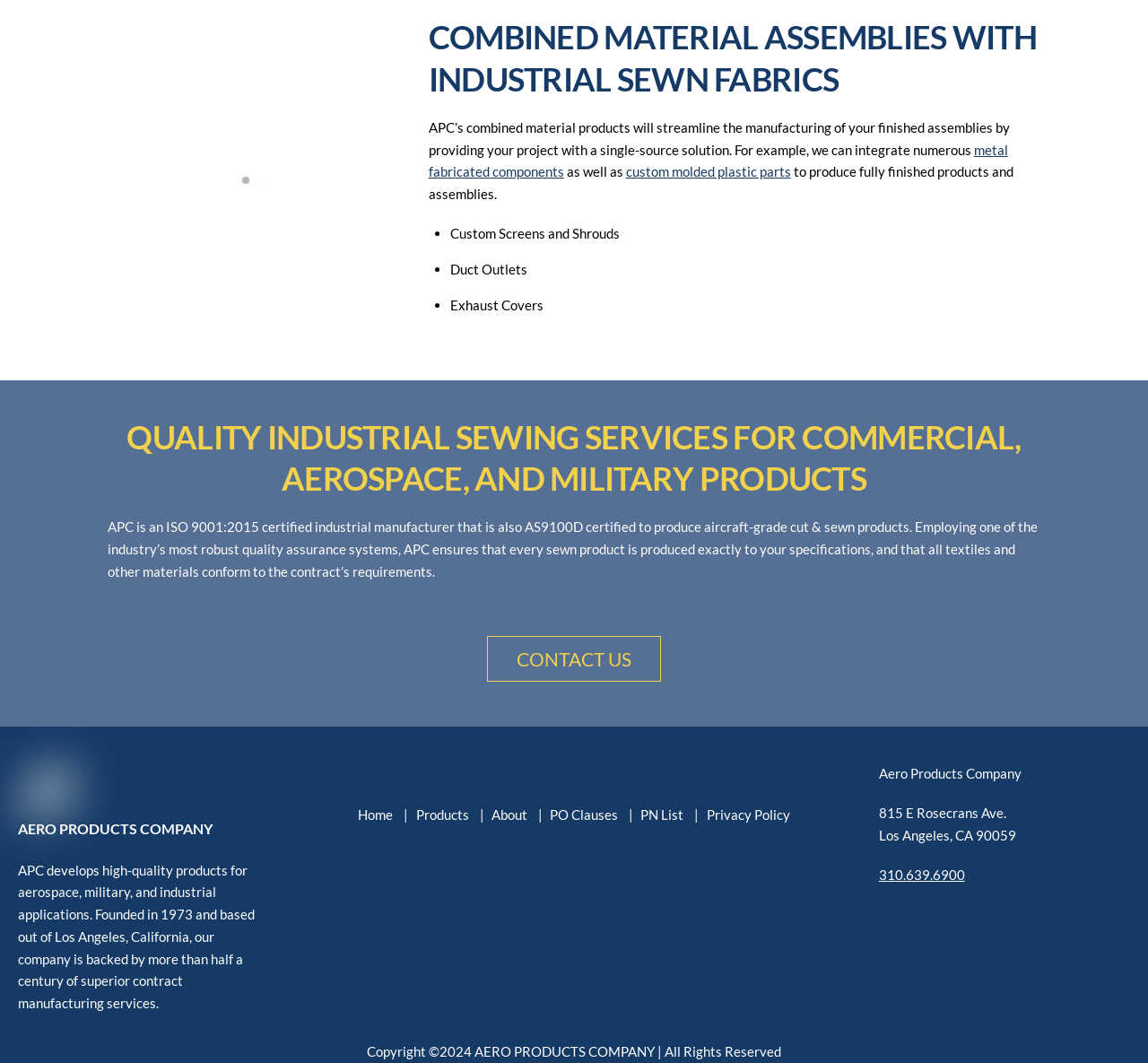Refer to the screenshot and give an in-depth answer to this question: What kind of assemblies does APC provide?

According to the webpage, APC provides combined material assemblies with industrial sewn fabrics, as stated in the heading 'COMBINED MATERIAL ASSEMBLIES WITH INDUSTRIAL SEWN FABRICS' and the paragraph 'APC’s combined material products will streamline the manufacturing of your finished assemblies by providing your project with a single-source solution.'